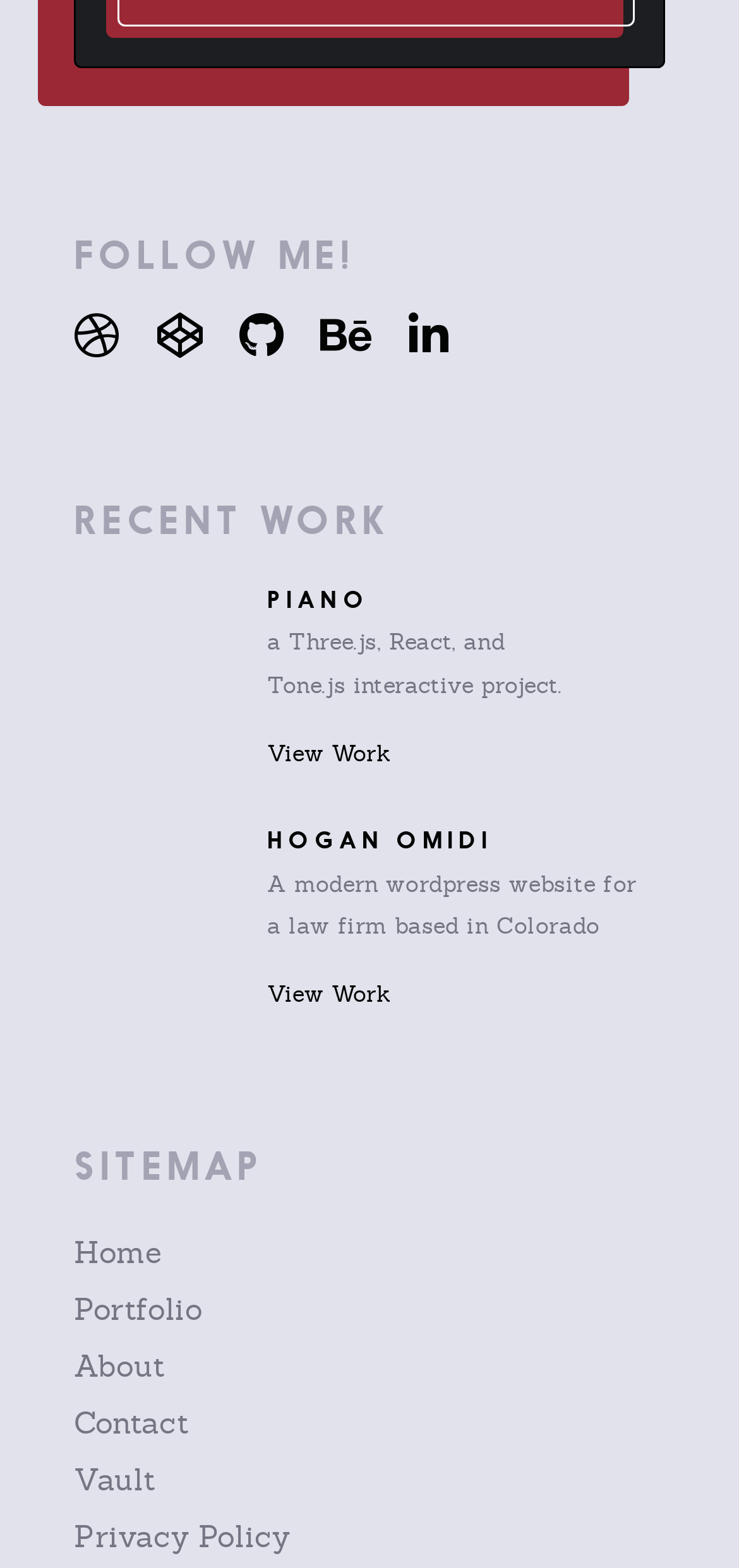How many social media links are there?
Could you please answer the question thoroughly and with as much detail as possible?

I counted the number of social media links by looking at the links with icons, which are dribbble.com, codepen.io, github.com, behance.net, and linkedin.com. There are 6 of them.